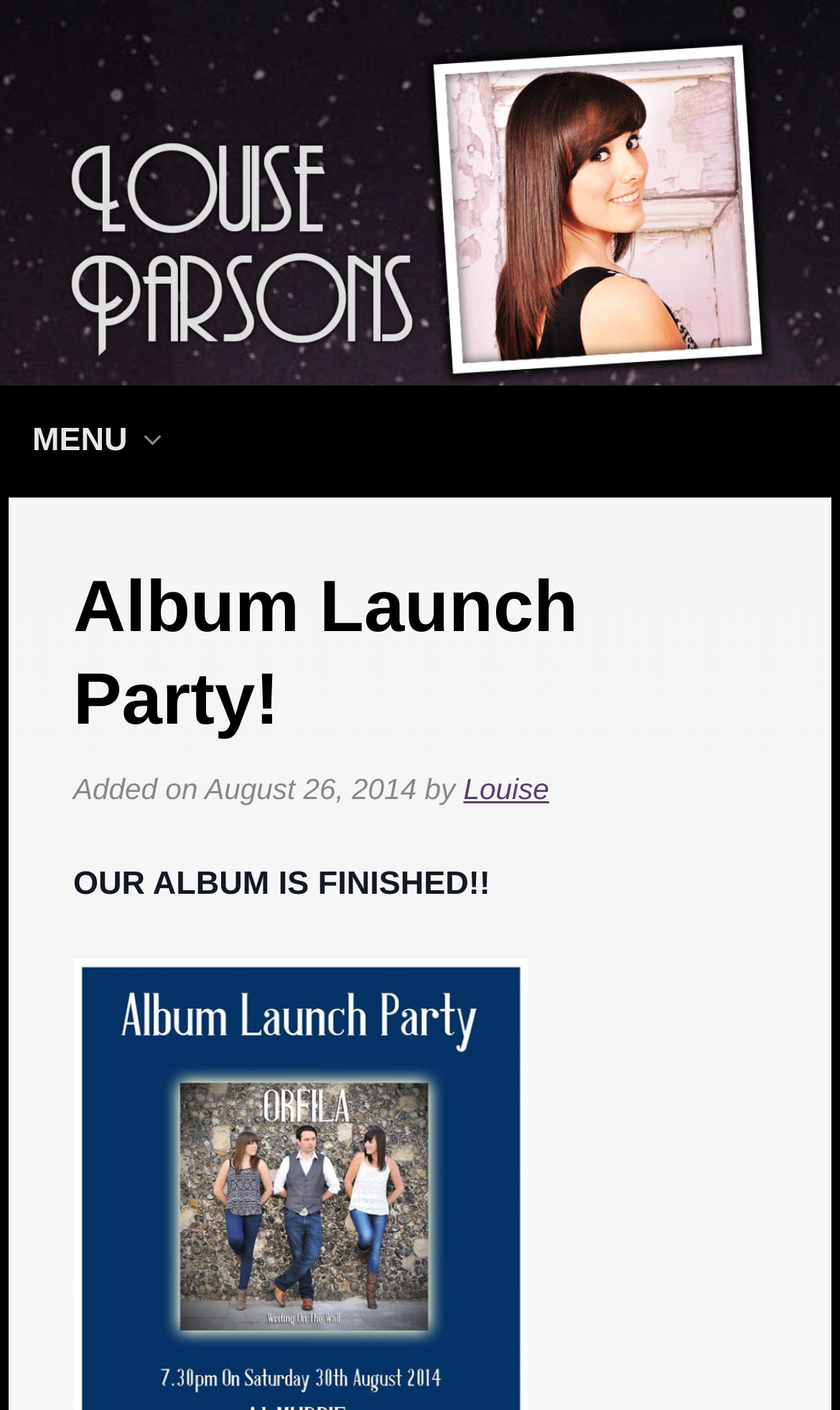From the image, can you give a detailed response to the question below:
Is there a menu on the webpage?

I found a link element with the text 'MENU' which suggests that there is a menu on the webpage.